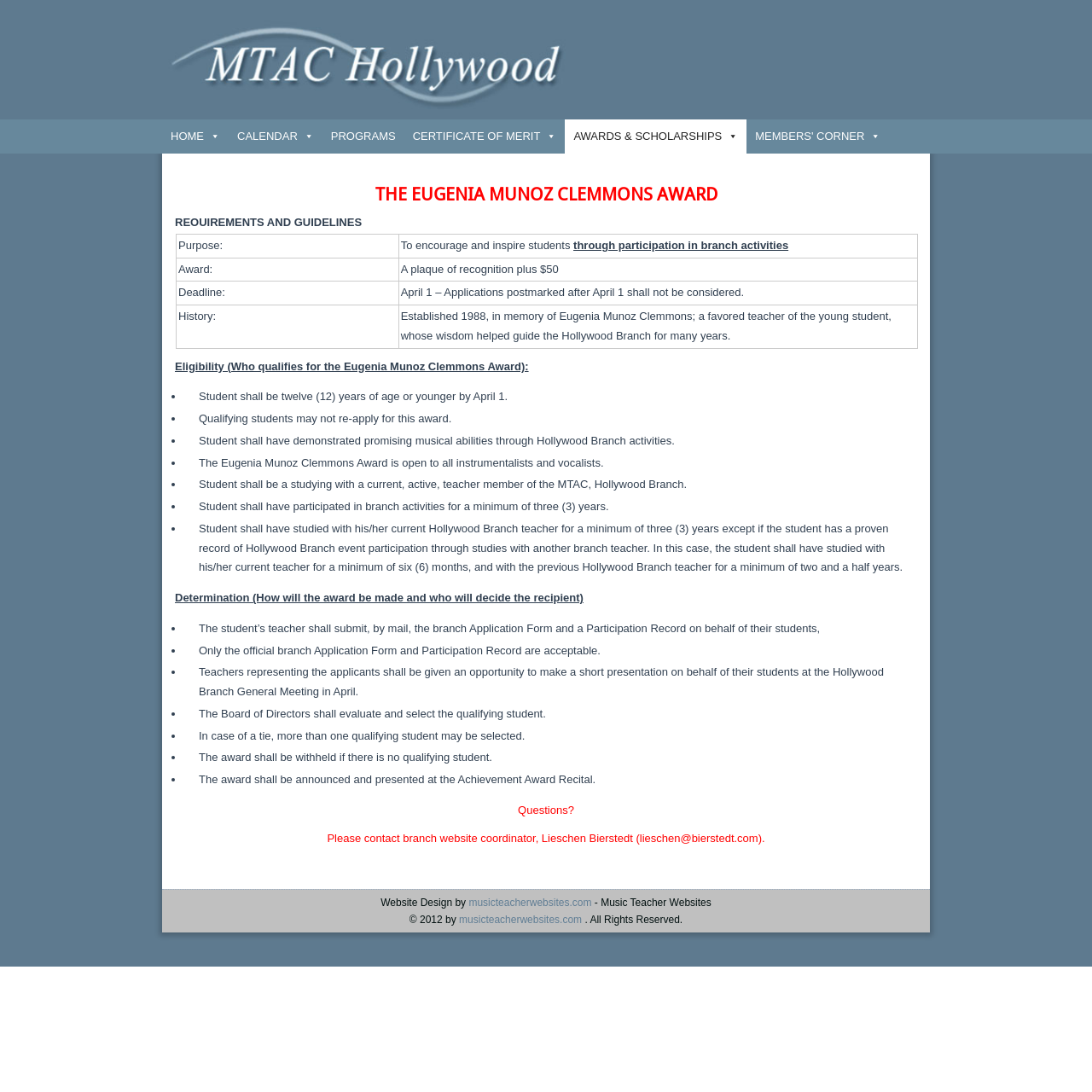How is the Eugenia Munoz Clemmons Award recipient determined?
Answer with a single word or phrase by referring to the visual content.

By the Board of Directors